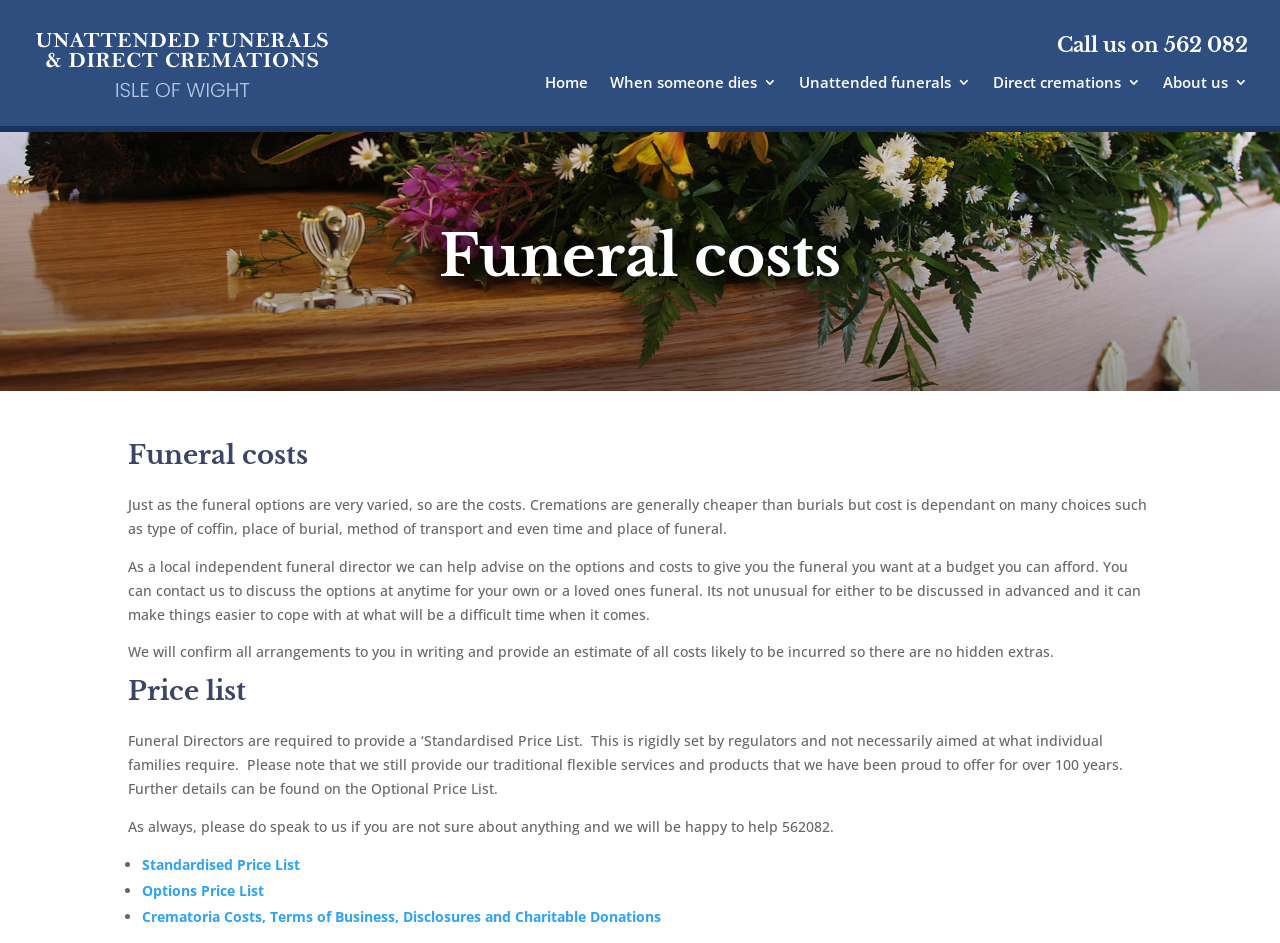Determine the bounding box coordinates of the element that should be clicked to execute the following command: "Go to 'Home' page".

[0.426, 0.08, 0.459, 0.103]